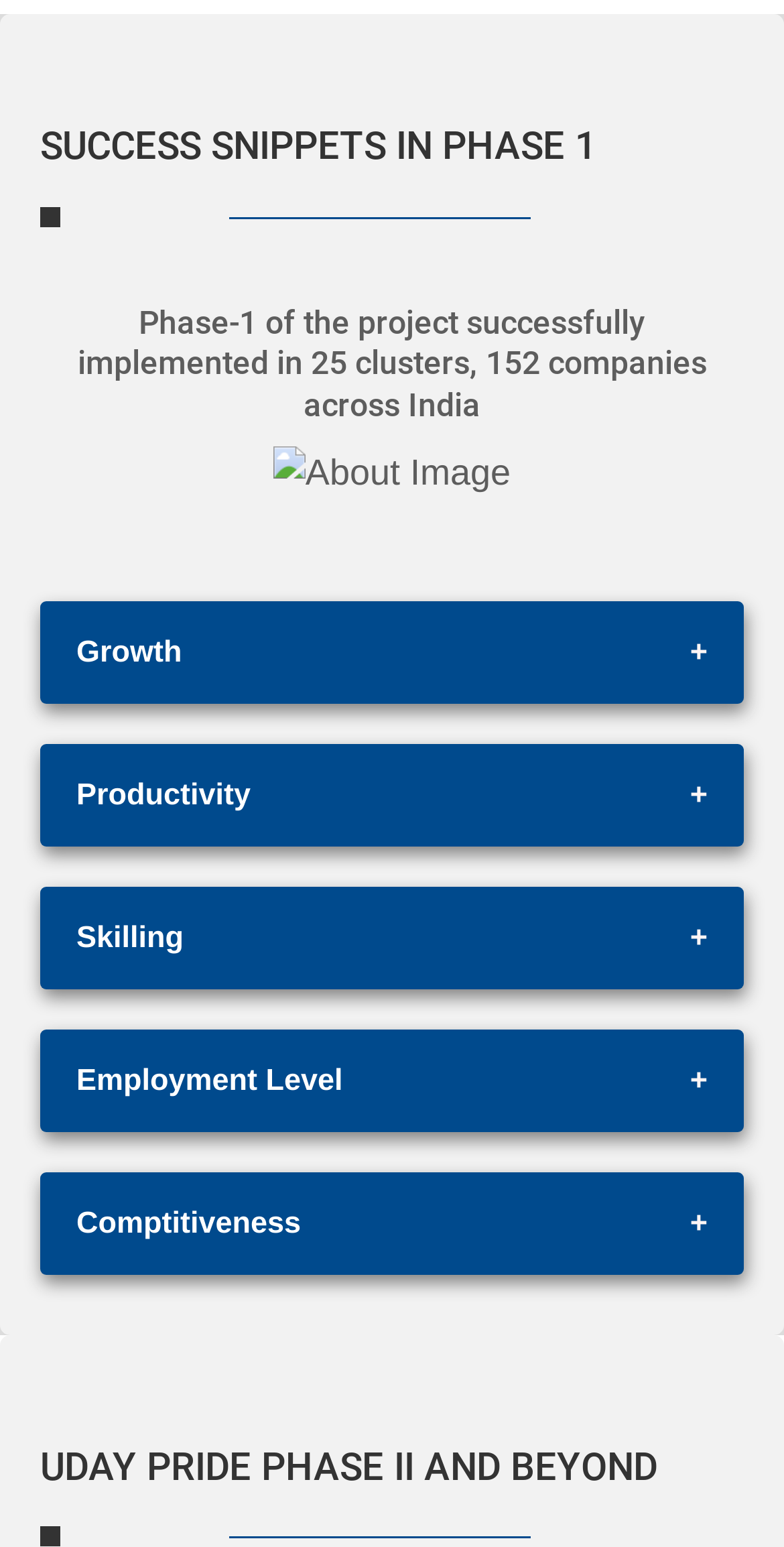Given the following UI element description: "Growth", find the bounding box coordinates in the webpage screenshot.

[0.051, 0.388, 0.949, 0.454]